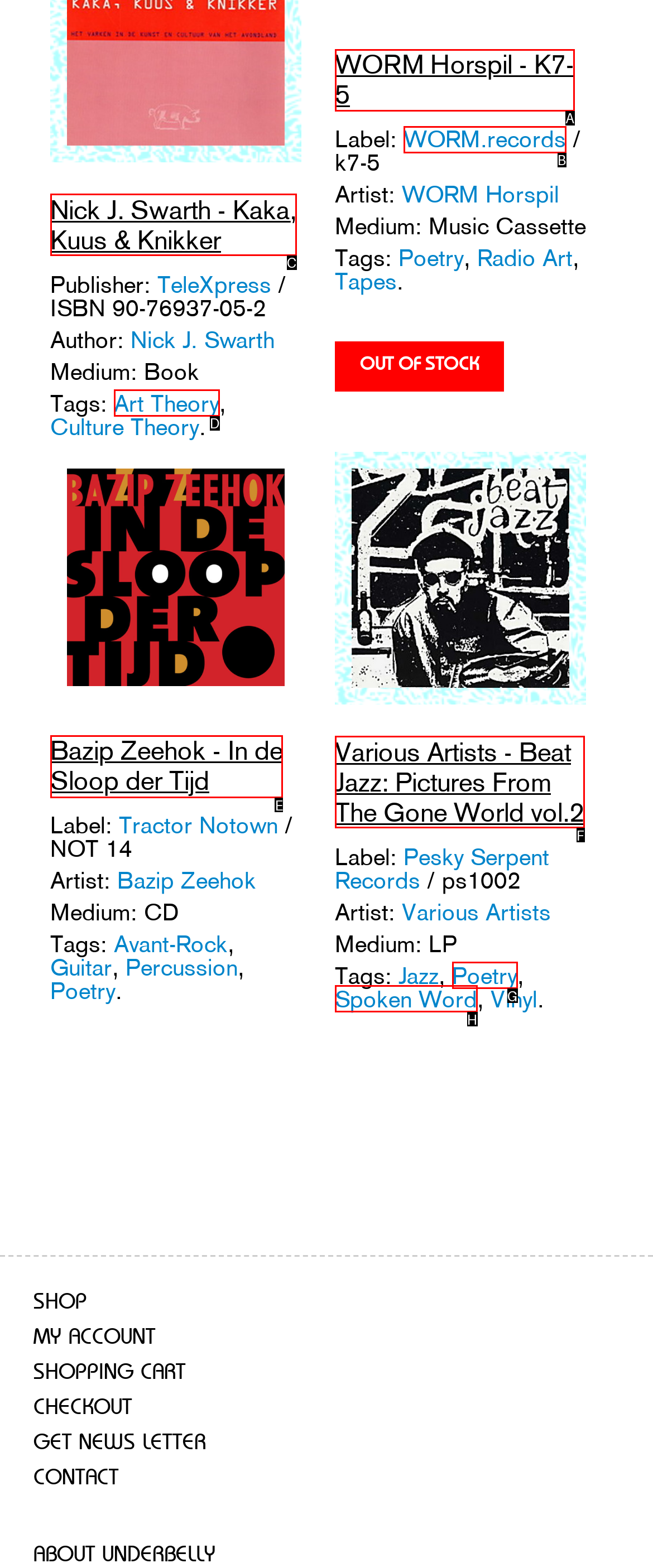Choose the letter of the option you need to click to view December 2017. Answer with the letter only.

None